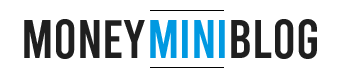What is the mission of the 'MoneyMiniBlog'?
Answer the question with a thorough and detailed explanation.

The branding of the logo reflects the blog's mission to offer straightforward and valuable financial advice for readers seeking to enhance their financial literacy and make informed decisions, which implies that the mission of the 'MoneyMiniBlog' is to provide straightforward financial advice.